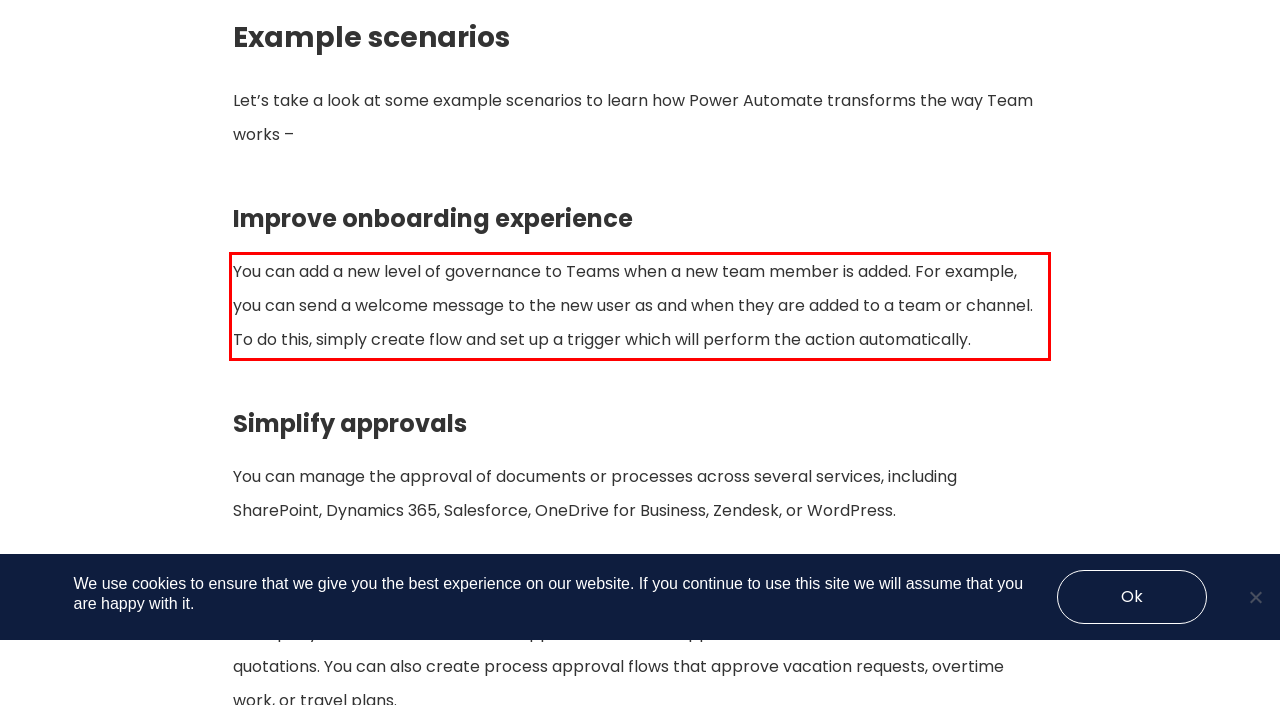Given a screenshot of a webpage containing a red bounding box, perform OCR on the text within this red bounding box and provide the text content.

You can add a new level of governance to Teams when a new team member is added. For example, you can send a welcome message to the new user as and when they are added to a team or channel. To do this, simply create flow and set up a trigger which will perform the action automatically.